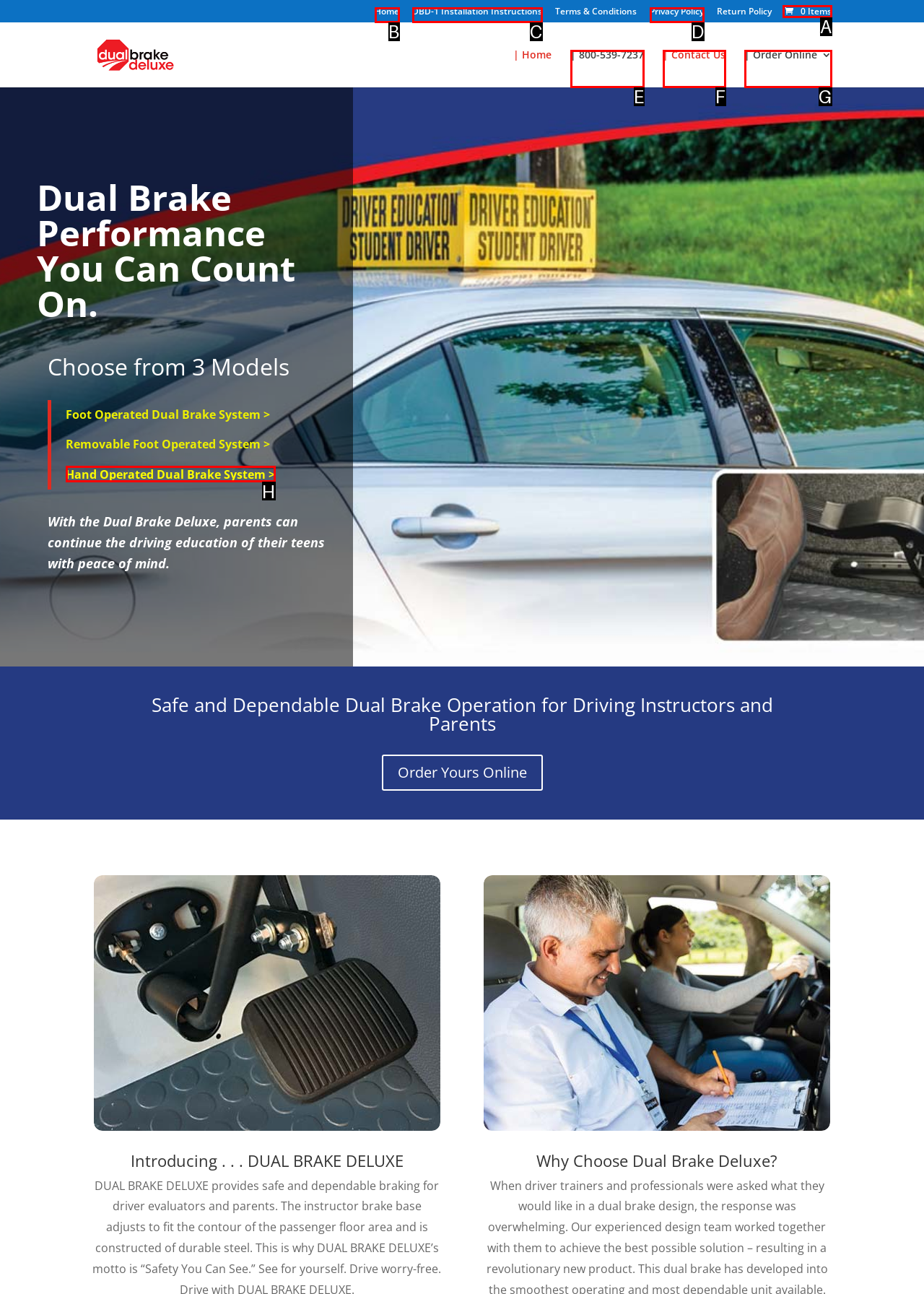Identify the option that corresponds to the given description: | Contact Us. Reply with the letter of the chosen option directly.

F